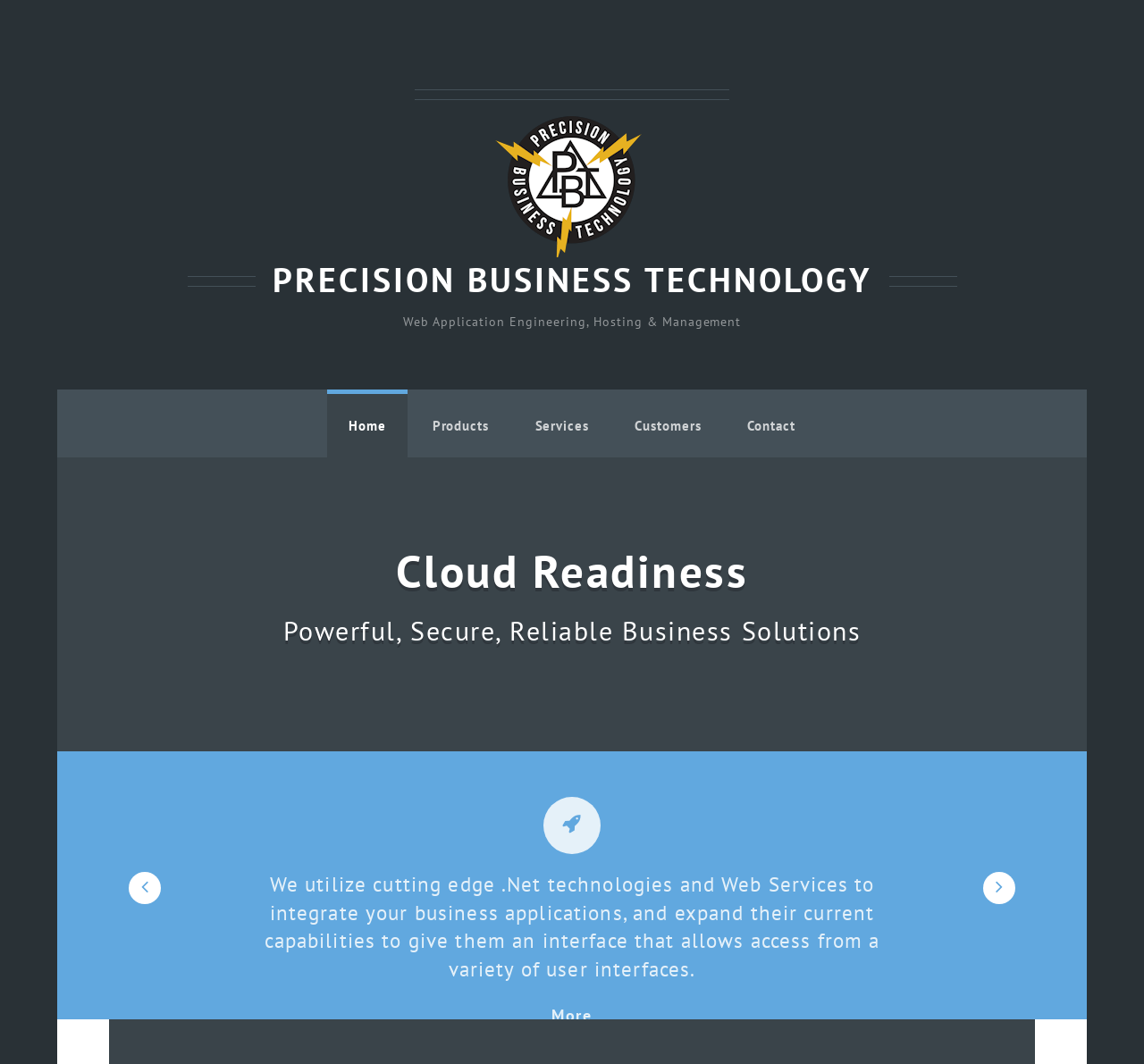Identify the bounding box coordinates for the UI element described as: "Services". The coordinates should be provided as four floats between 0 and 1: [left, top, right, bottom].

[0.449, 0.366, 0.534, 0.433]